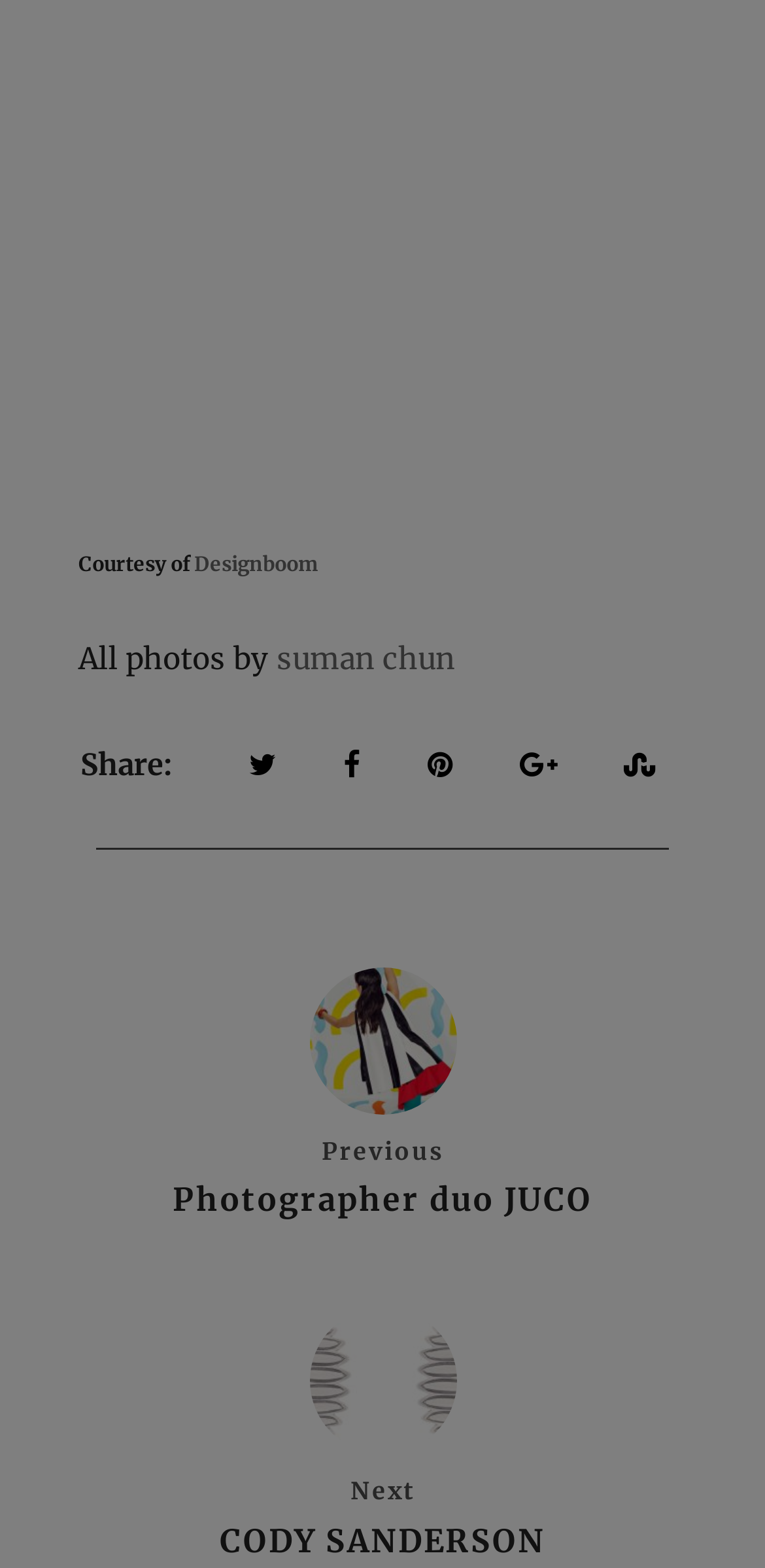Using the element description provided, determine the bounding box coordinates in the format (top-left x, top-left y, bottom-right x, bottom-right y). Ensure that all values are floating point numbers between 0 and 1. Element description: Photographer duo JUCO

[0.226, 0.7, 0.774, 0.725]